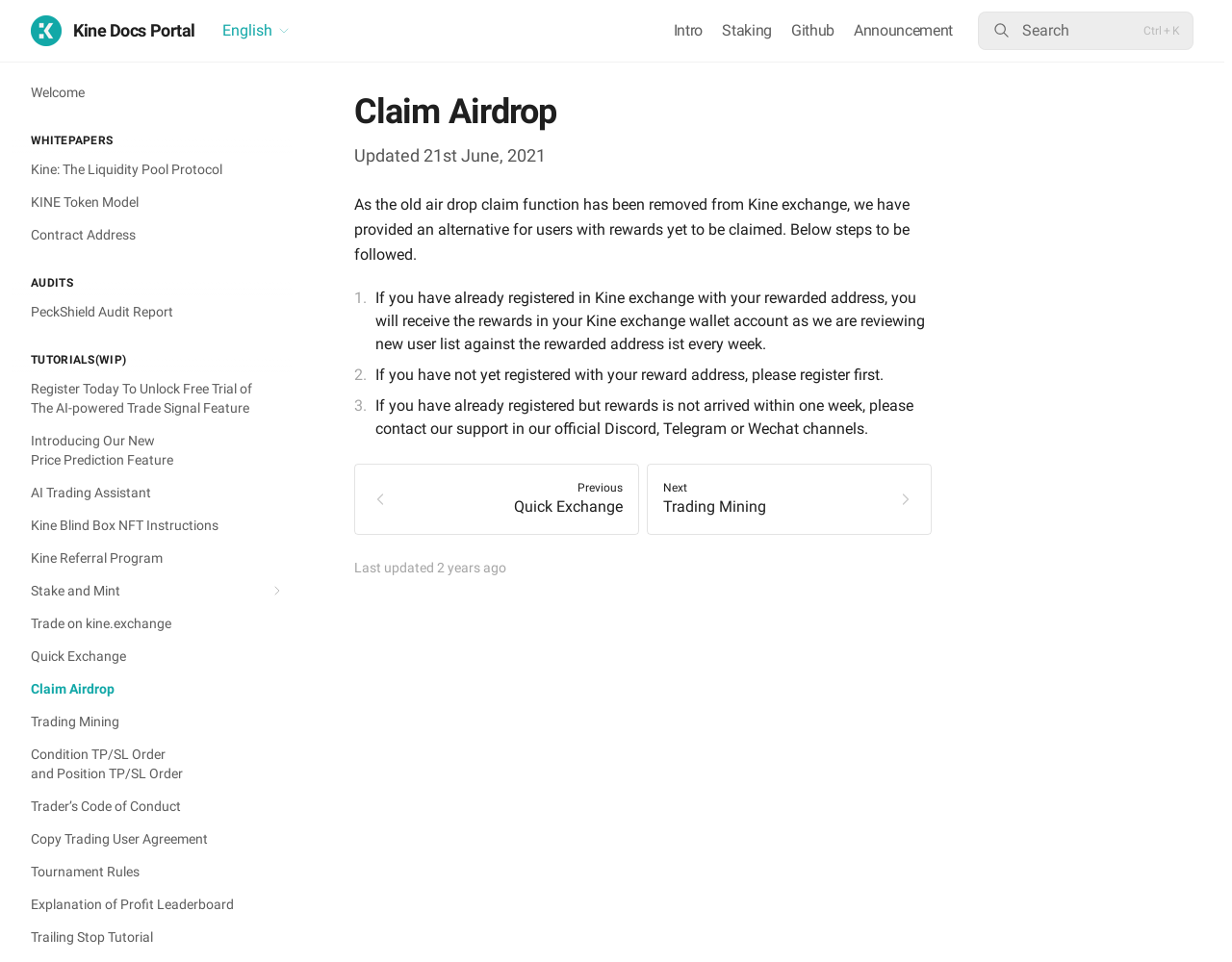Identify the bounding box coordinates of the clickable region required to complete the instruction: "View the 'Kine: The Liquidity Pool Protocol' document". The coordinates should be given as four float numbers within the range of 0 and 1, i.e., [left, top, right, bottom].

[0.009, 0.16, 0.238, 0.192]